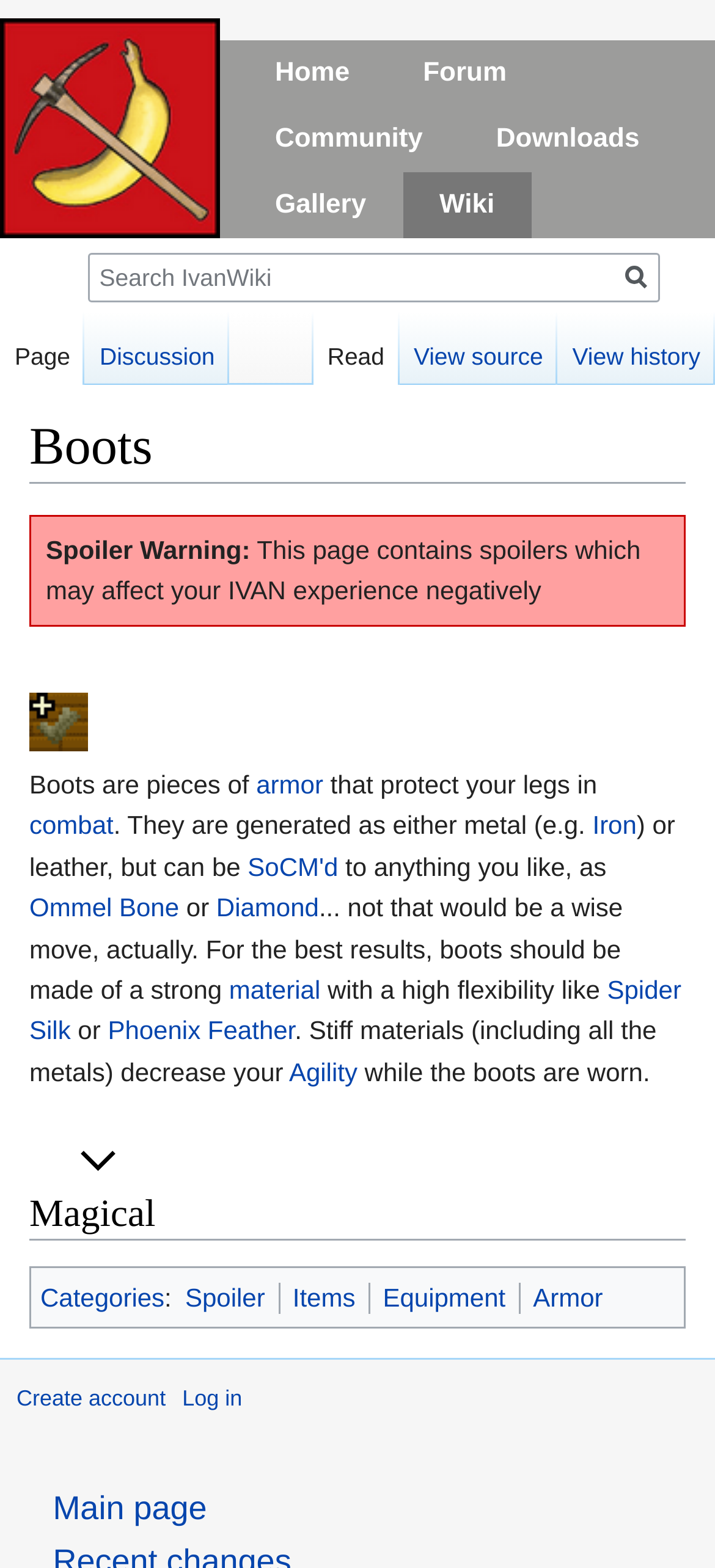Locate the bounding box coordinates of the clickable part needed for the task: "View the 'Gallery'".

[0.333, 0.11, 0.563, 0.152]